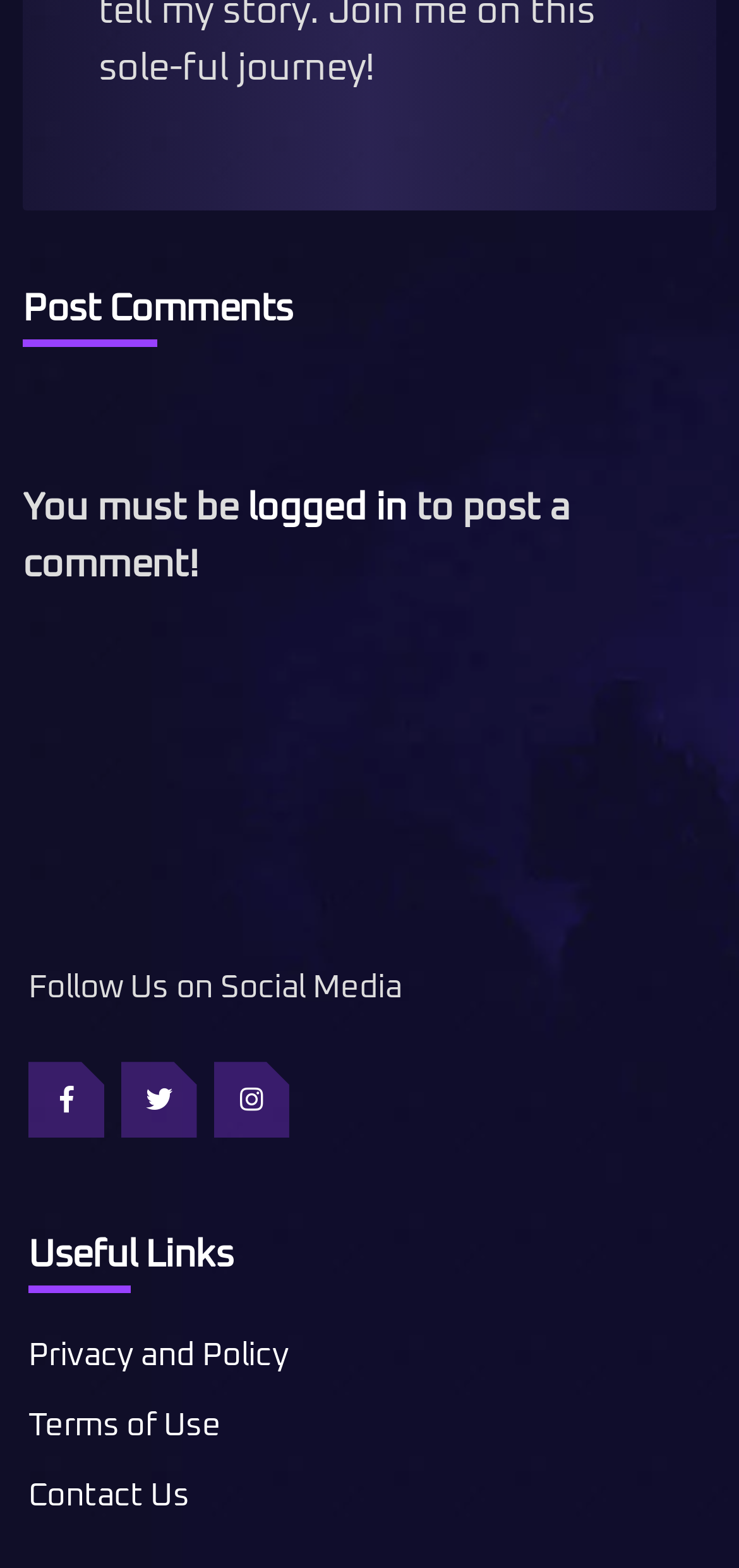Is there a logo on the webpage?
Answer the question using a single word or phrase, according to the image.

Yes